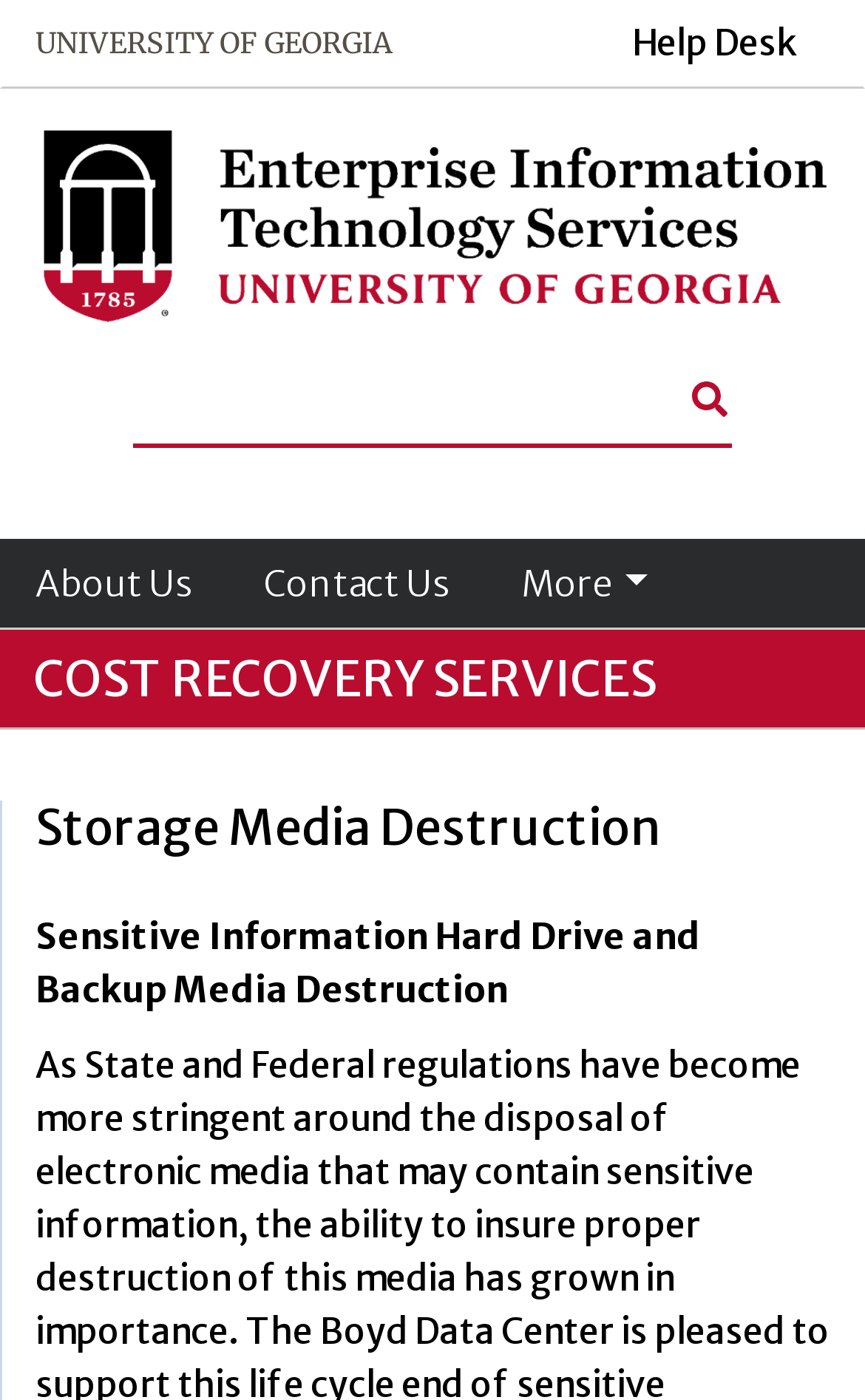Please study the image and answer the question comprehensively:
How many shortcuts are listed?

The webpage has a section titled 'Shortcuts:' which lists three shortcuts: 'About Us', 'Contact Us', and a 'More' button that expands to show additional shortcuts.